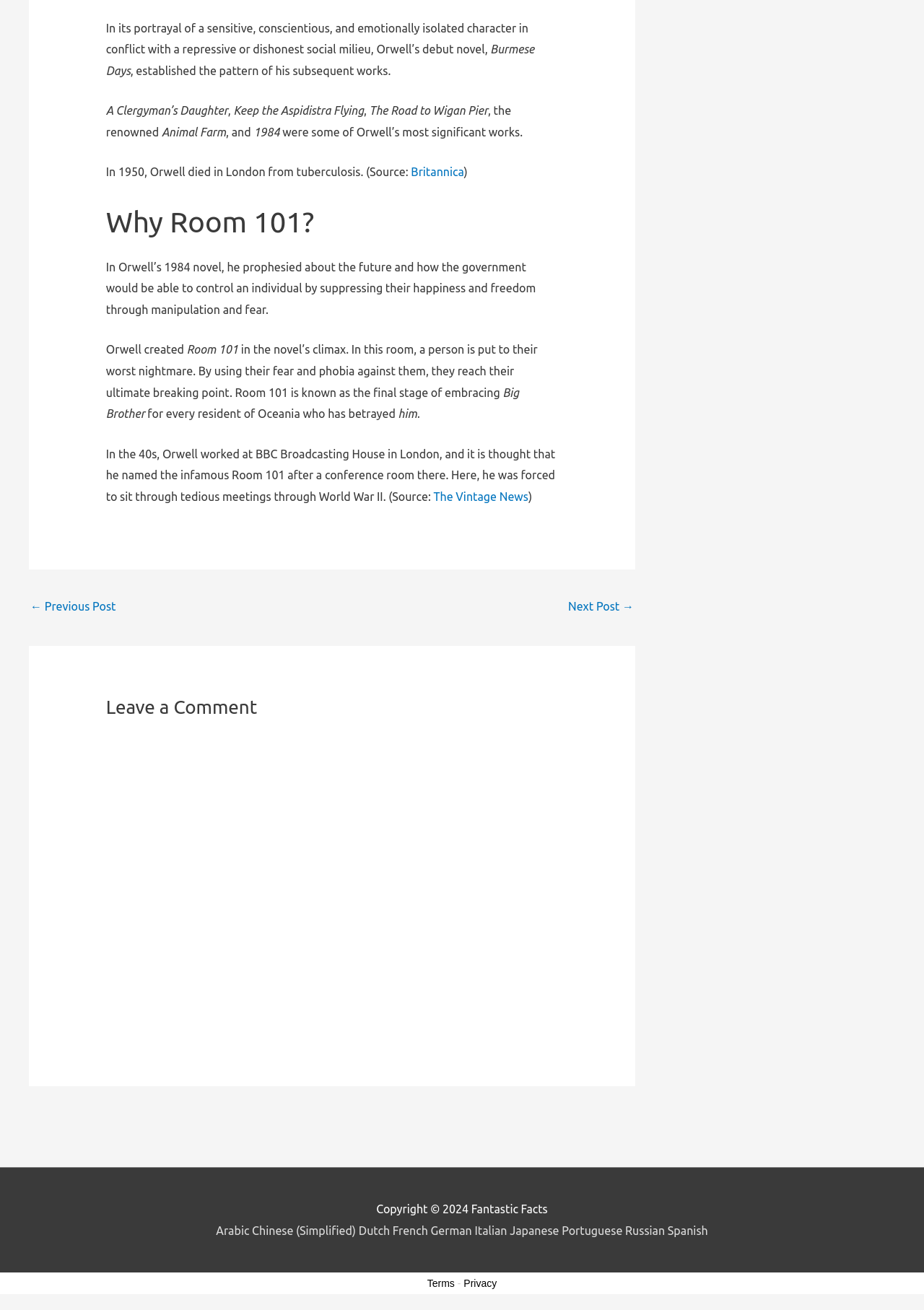Could you determine the bounding box coordinates of the clickable element to complete the instruction: "Leave a comment"? Provide the coordinates as four float numbers between 0 and 1, i.e., [left, top, right, bottom].

[0.115, 0.552, 0.604, 0.789]